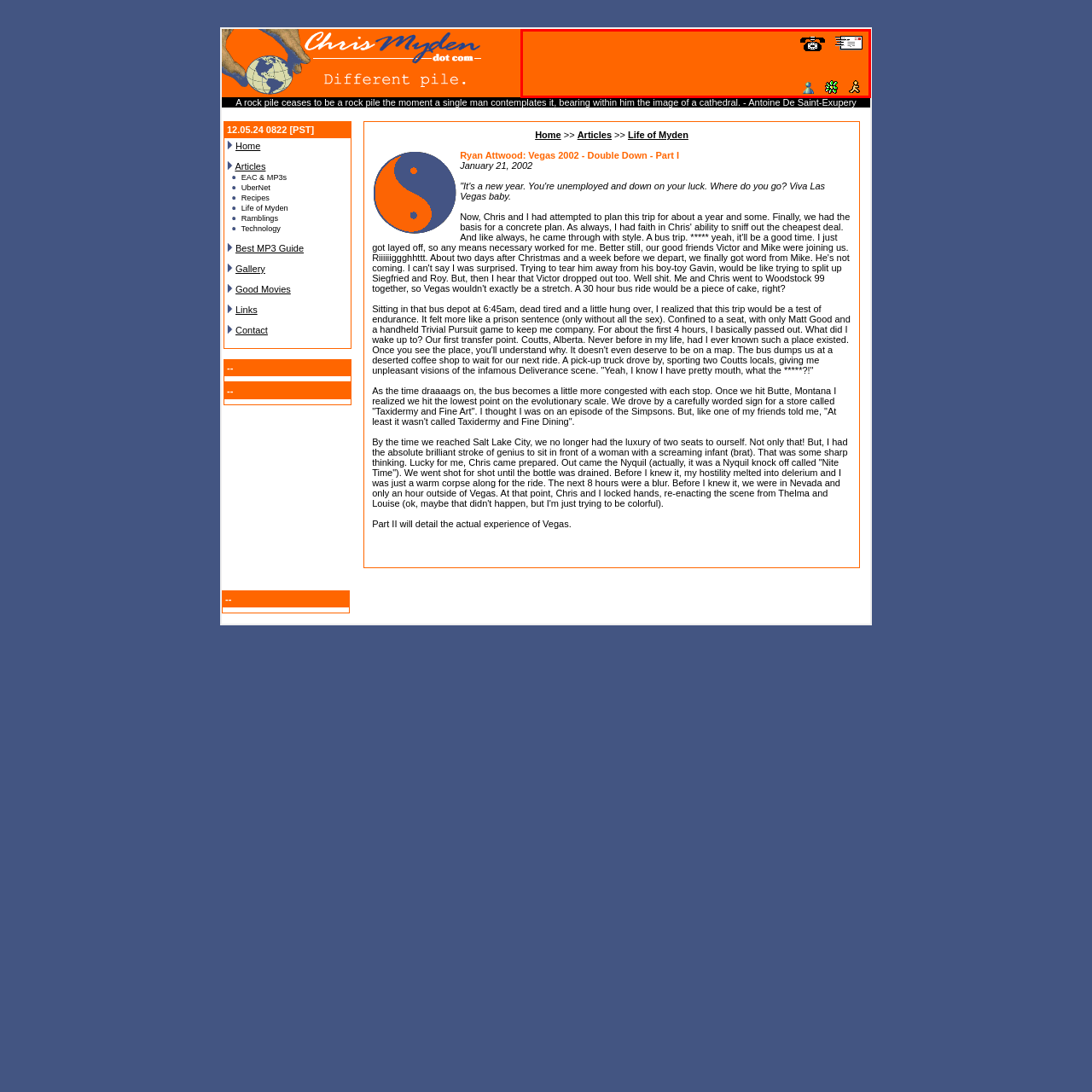Give an elaborate description of the visual elements within the red-outlined box.

The image features a series of icons set against a vibrant orange background. Among the icons are a traditional telephone symbol, a stack of envelopes representing email or contact options, and additional graphical elements that may signify online presence or messaging features. The overall layout emphasizes connectivity and communication, possibly related to a personal website or a user-friendly platform for interaction. This combination of icons suggests an inviting and accessible interface for visitors to engage with content or reach out to the author or organization represented.